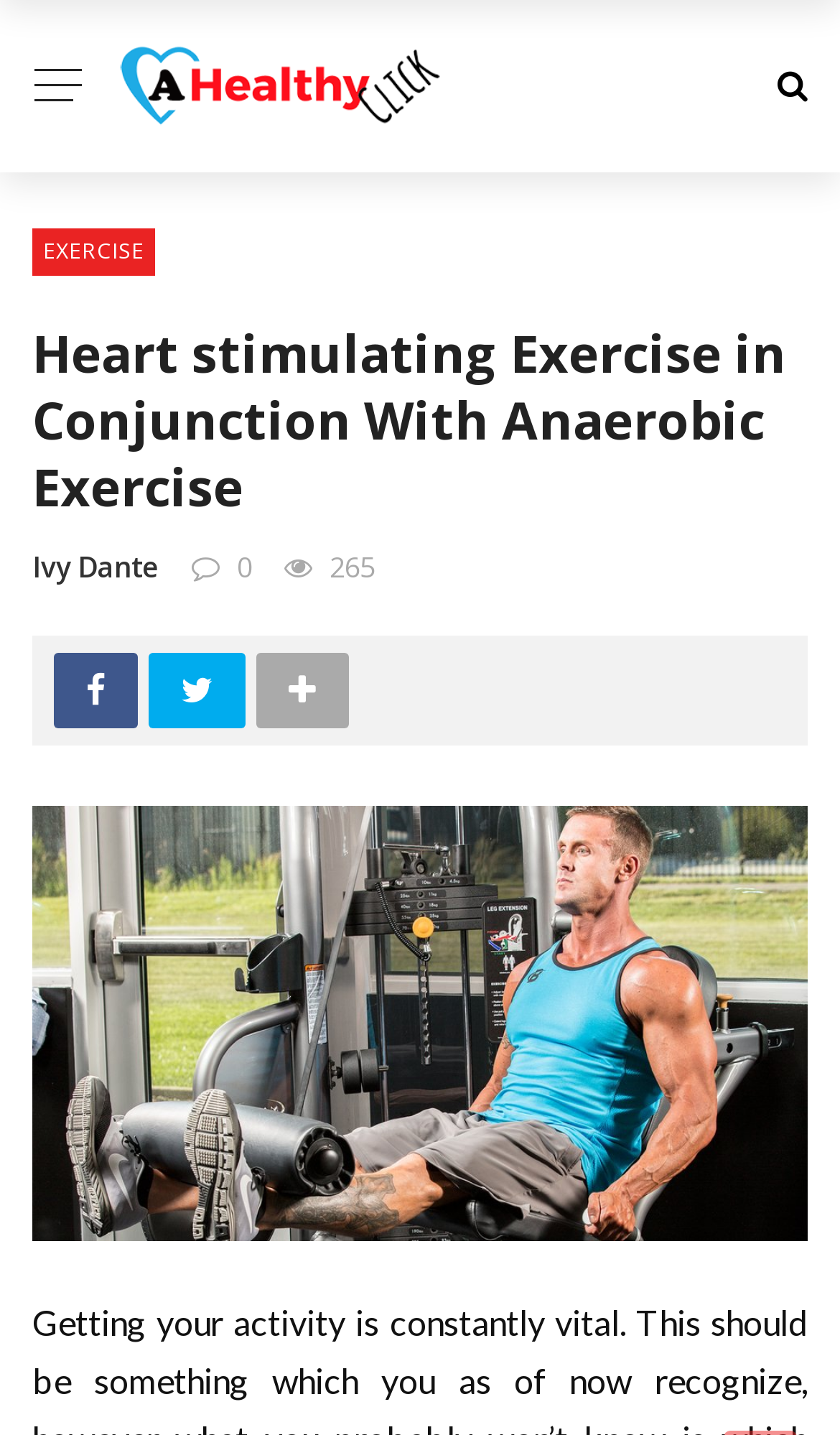What is the category of the webpage?
Please provide a single word or phrase based on the screenshot.

EXERCISE